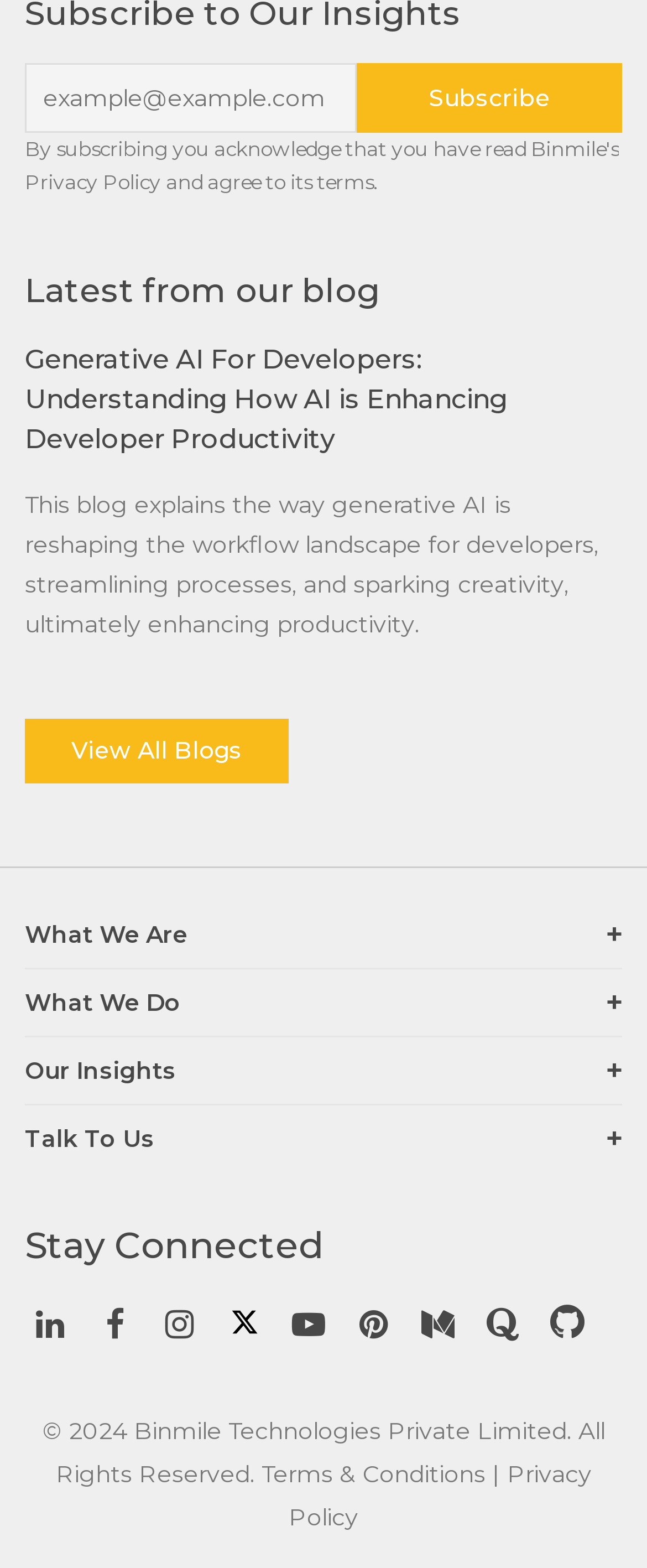Please give a succinct answer using a single word or phrase:
What is the copyright year?

2024